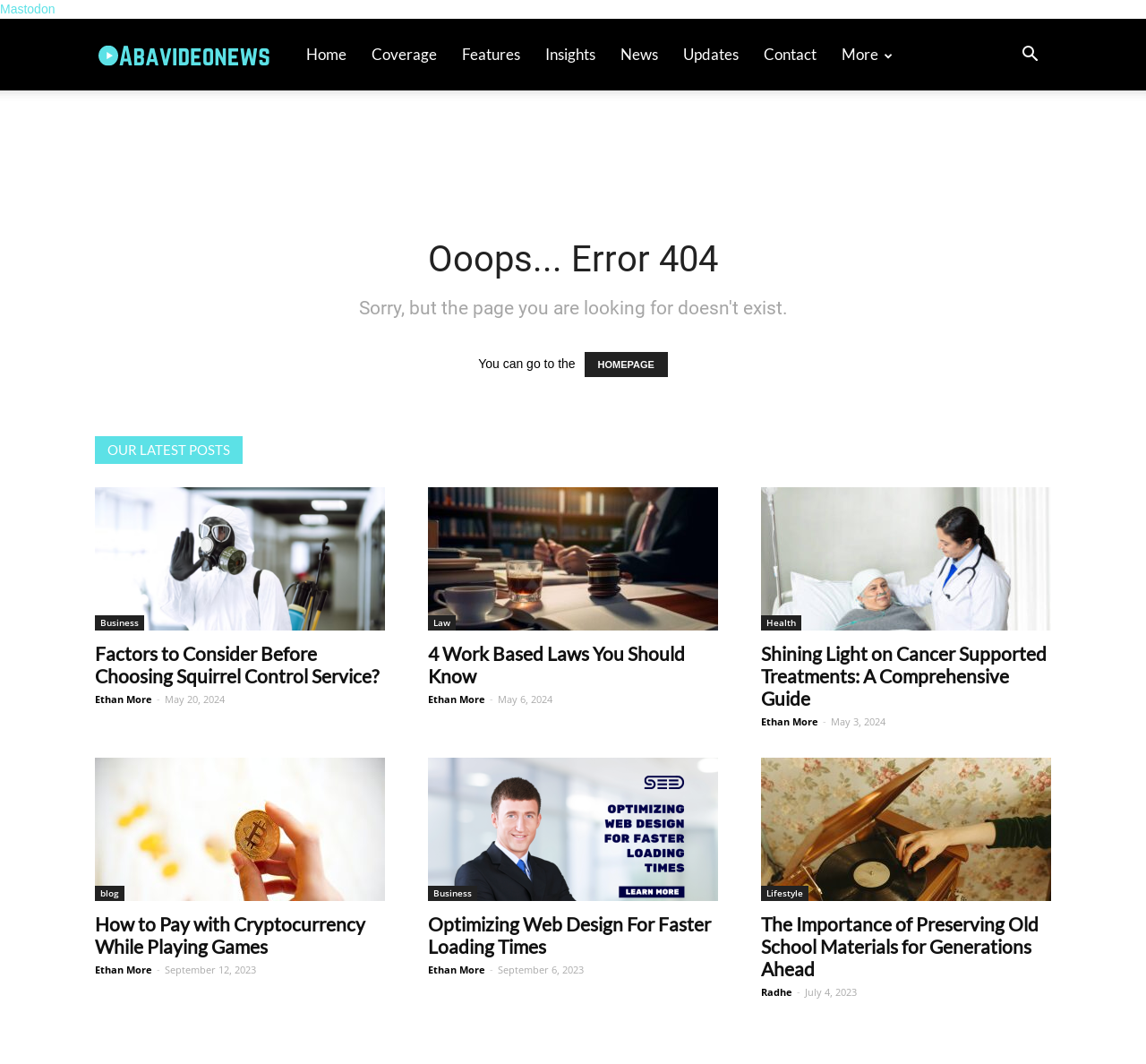Generate a comprehensive description of the webpage.

This webpage is a news website with a "Page not found - ABA Video News" title. At the top, there are several links to different sections of the website, including "Mastodon", "Home", "Coverage", "Features", "Insights", "News", "Updates", and "Contact". To the right of these links, there is a button with an icon.

Below the top navigation, there is a large error message "Ooops... Error 404" with a suggestion to go to the "HOMEPAGE". 

Underneath the error message, there is a section titled "OUR LATEST POSTS" with several news articles. Each article has a heading, a brief summary, and an image. The articles are arranged in a grid layout, with three columns. The articles are categorized by topic, with labels such as "Business", "Law", "Health", and "Lifestyle". Each article also has the author's name and the date it was published.

There are a total of 7 news articles on this page, with topics ranging from squirrel control services to cancer treatments, and from cryptocurrency gaming to web design optimization.